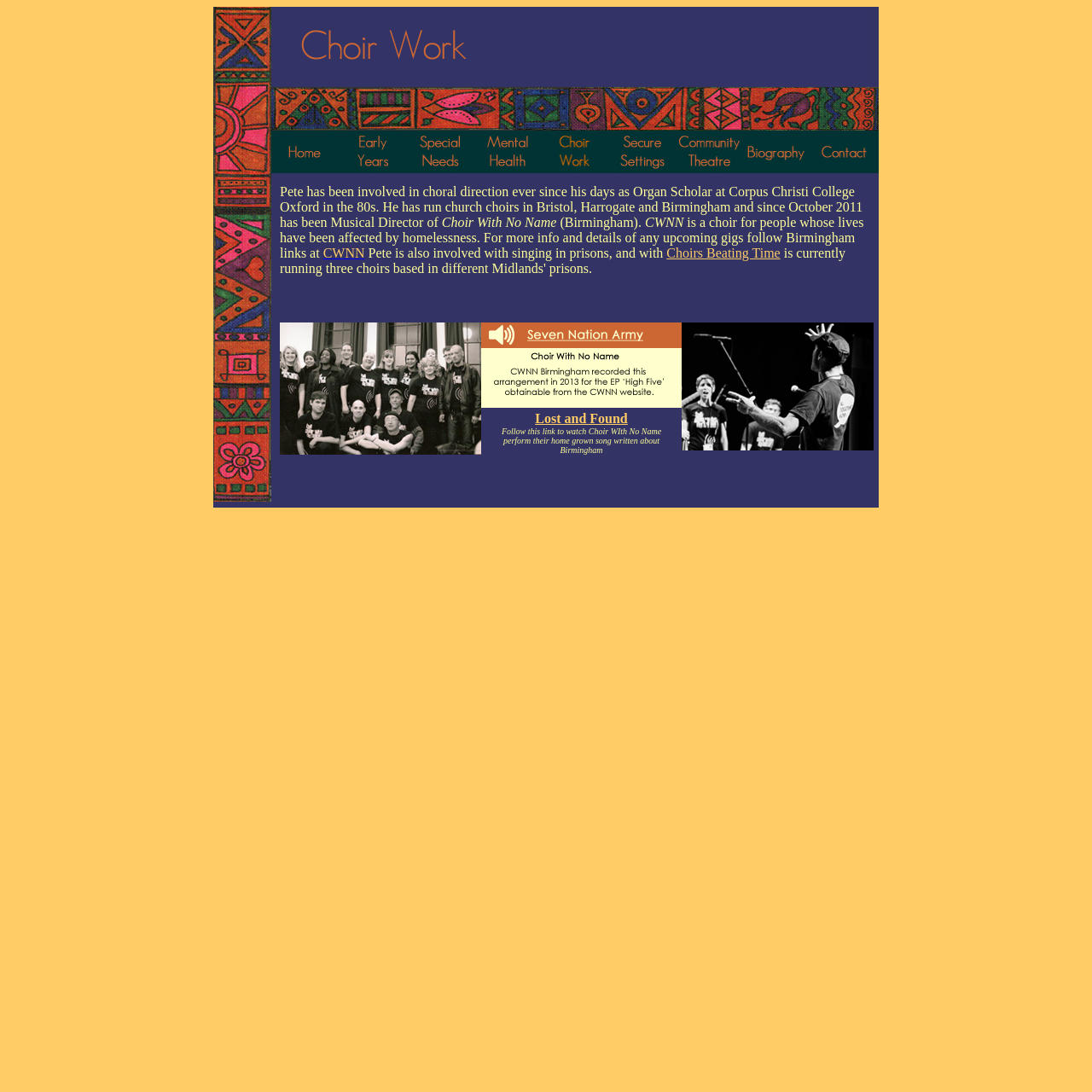What is Pete's profession?
Please answer the question with as much detail and depth as you can.

Based on the webpage content, Pete is a freelance community musician, and he has been involved in choral direction and running church choirs in different cities.